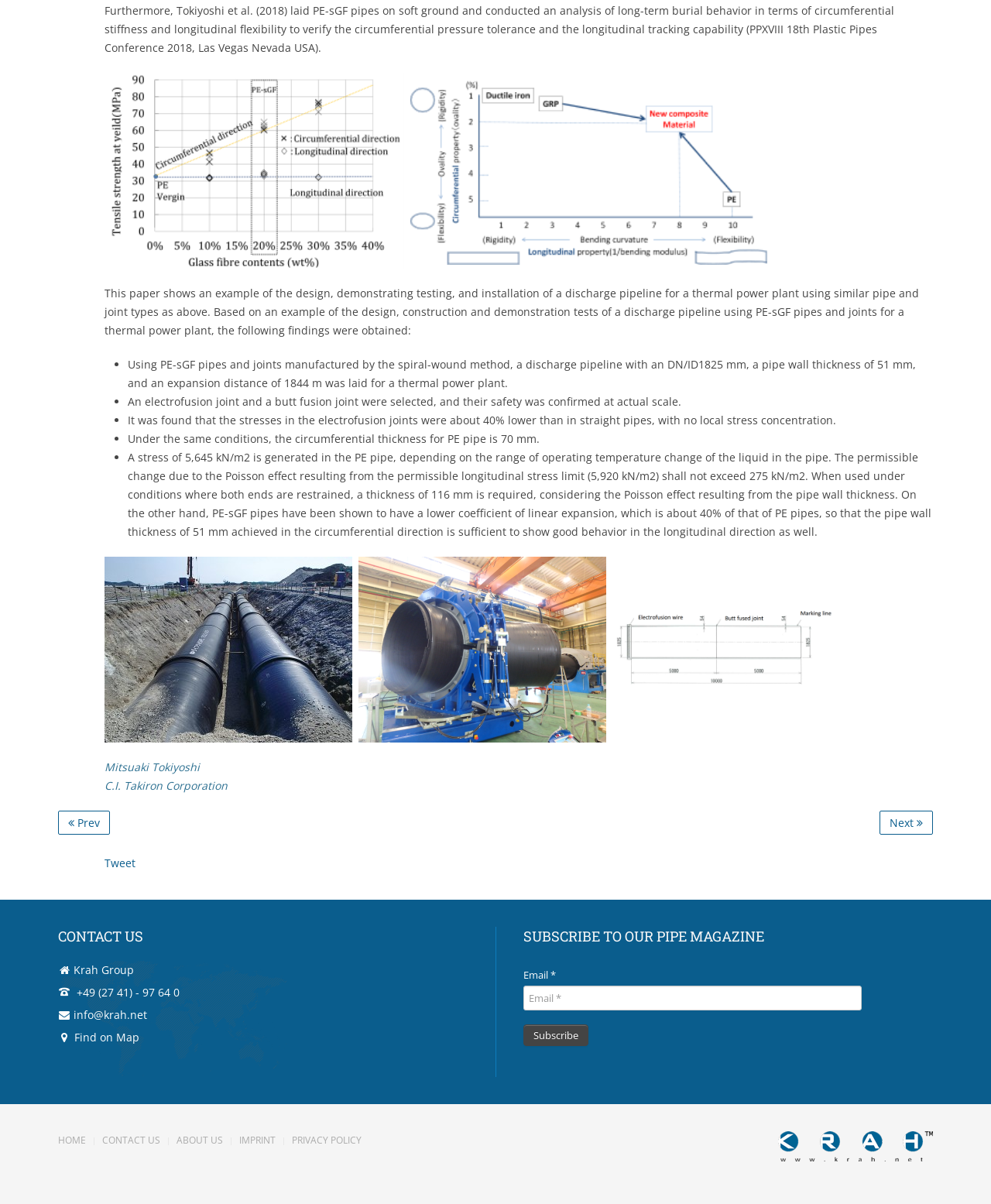Give the bounding box coordinates for the element described by: "Tweet".

[0.105, 0.711, 0.137, 0.723]